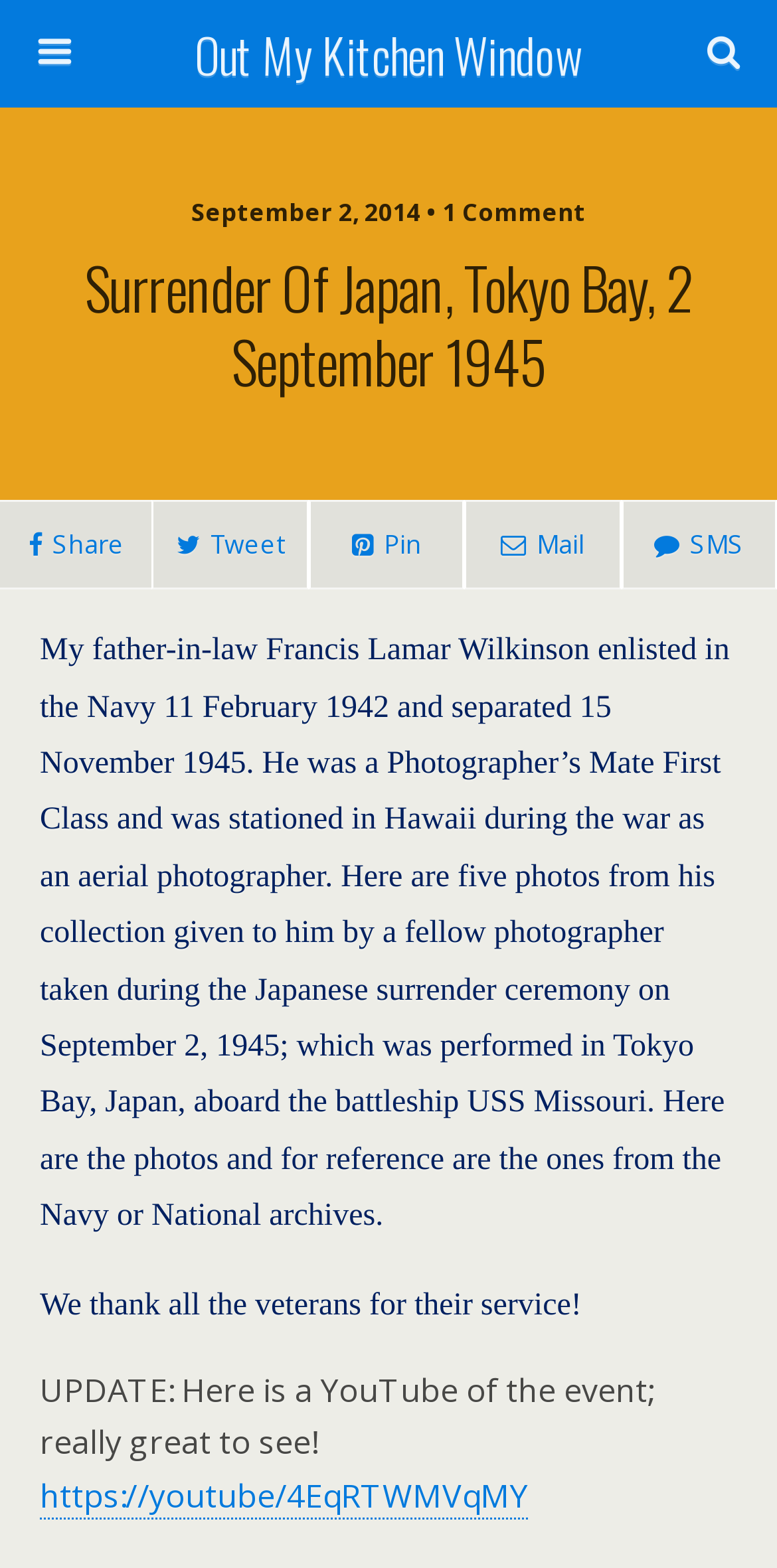Provide the bounding box for the UI element matching this description: "name="submit" value="Search"".

[0.767, 0.076, 0.946, 0.107]